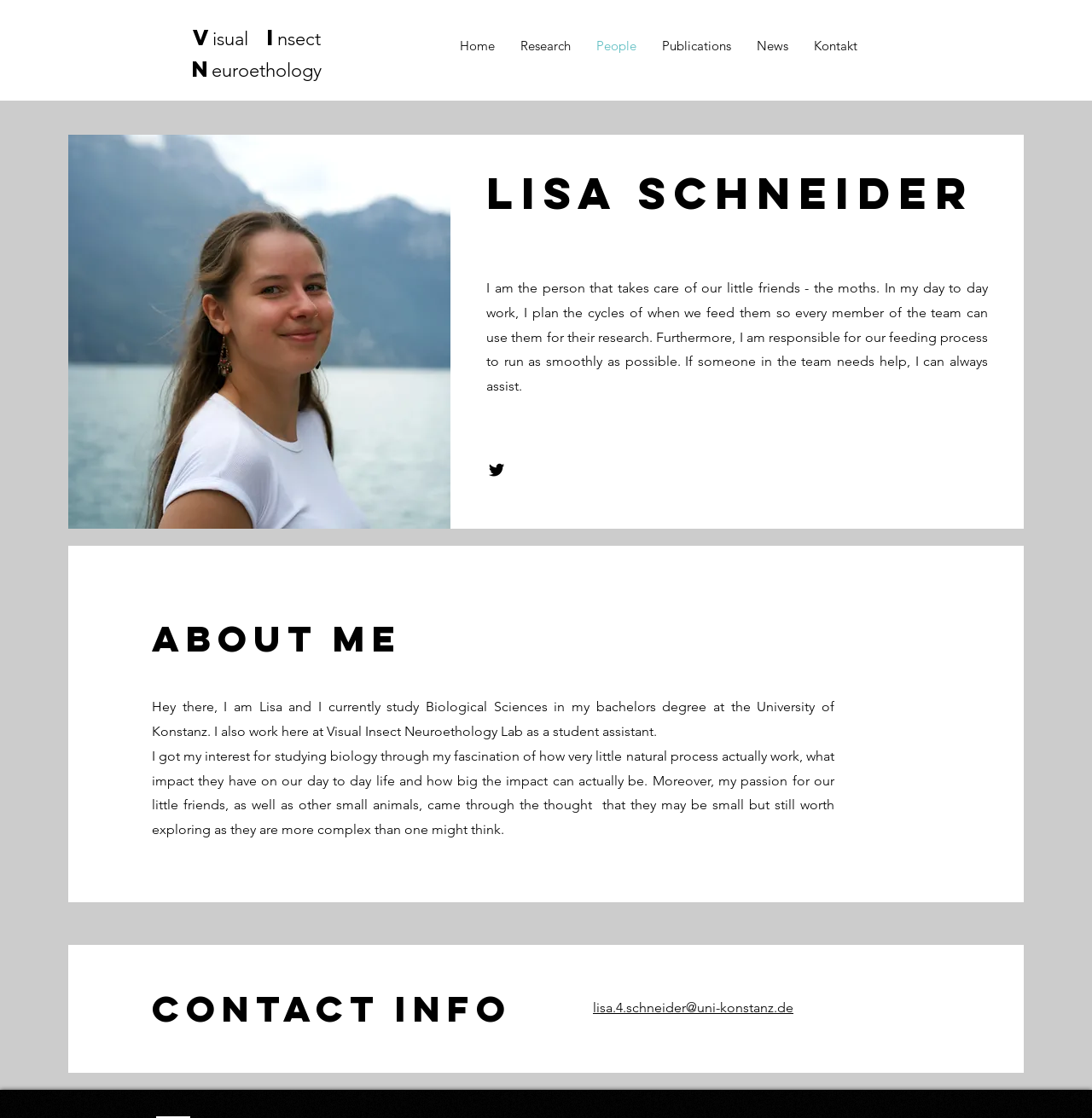Can you find the bounding box coordinates of the area I should click to execute the following instruction: "Click the 'Contact' link"?

None